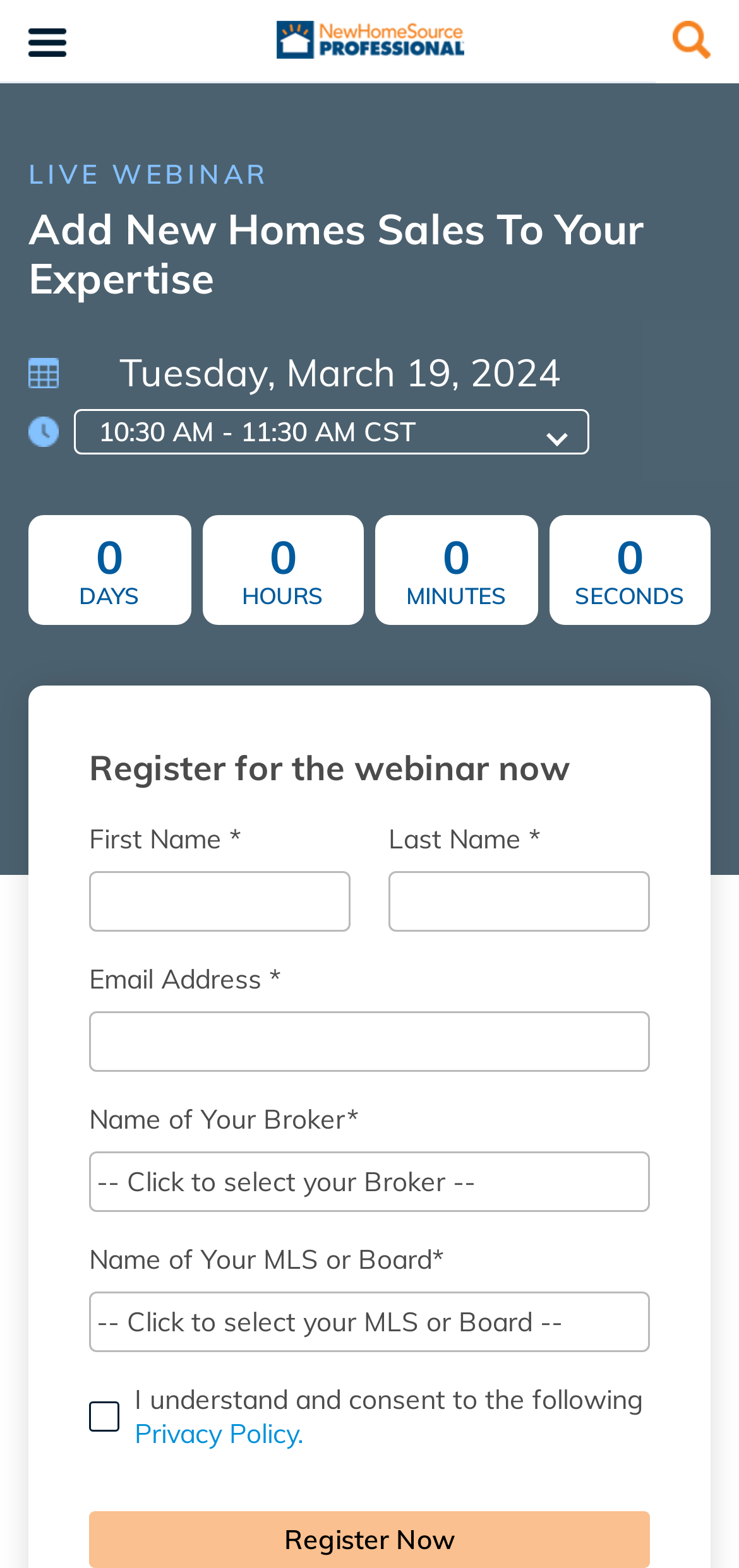Identify the bounding box coordinates for the region of the element that should be clicked to carry out the instruction: "Click the 'NewHomeSource Professional' link". The bounding box coordinates should be four float numbers between 0 and 1, i.e., [left, top, right, bottom].

[0.373, 0.013, 0.627, 0.037]